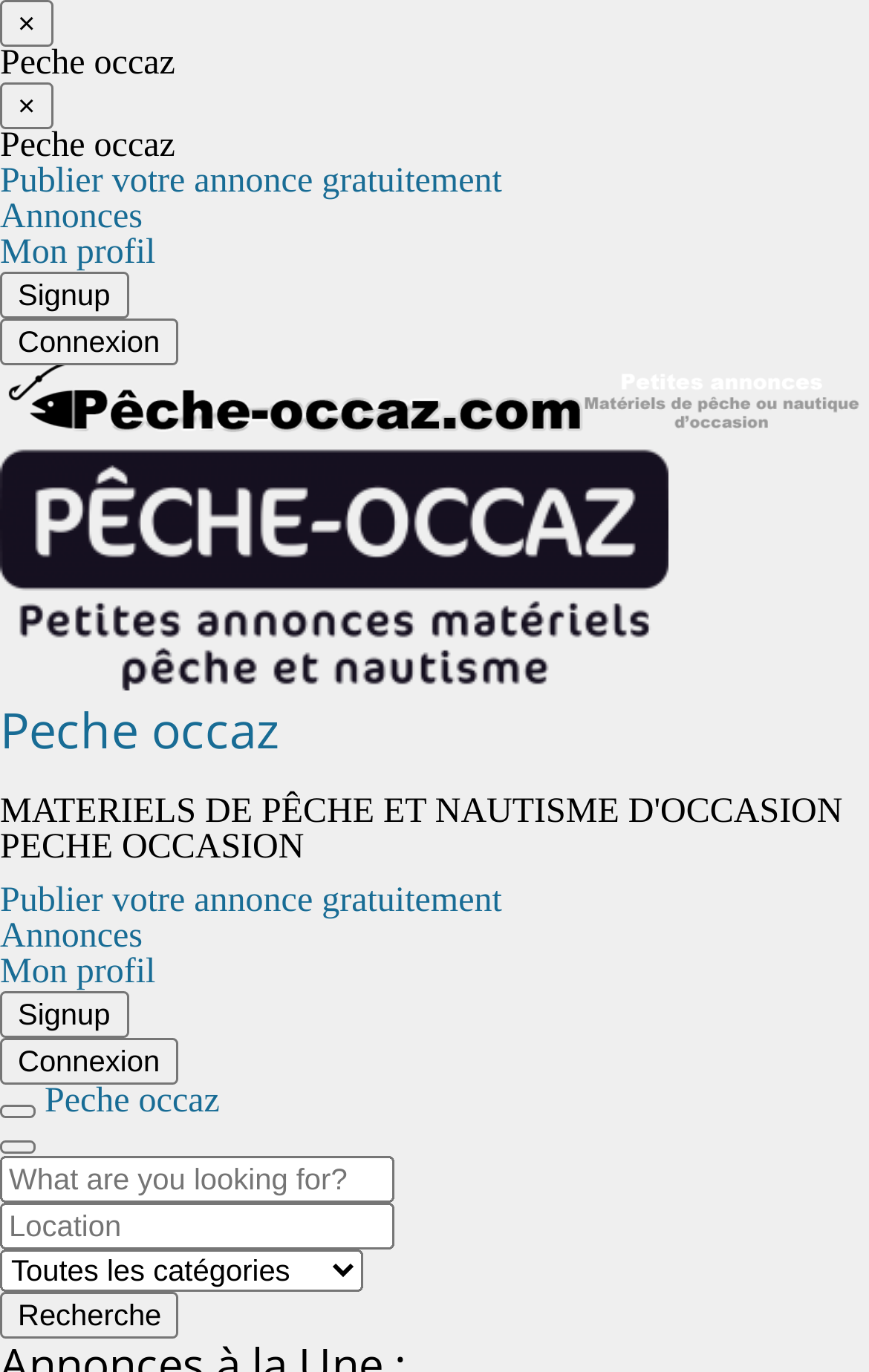What is the purpose of the search bar?
Based on the image, answer the question with as much detail as possible.

I inferred the purpose of the search bar by looking at its location and the elements surrounding it. The search bar is located at the bottom of the webpage, and it has a placeholder text 'What are you looking for?' and a button labeled 'Recherche'. This suggests that the search bar is meant to be used to search for something on the webpage.